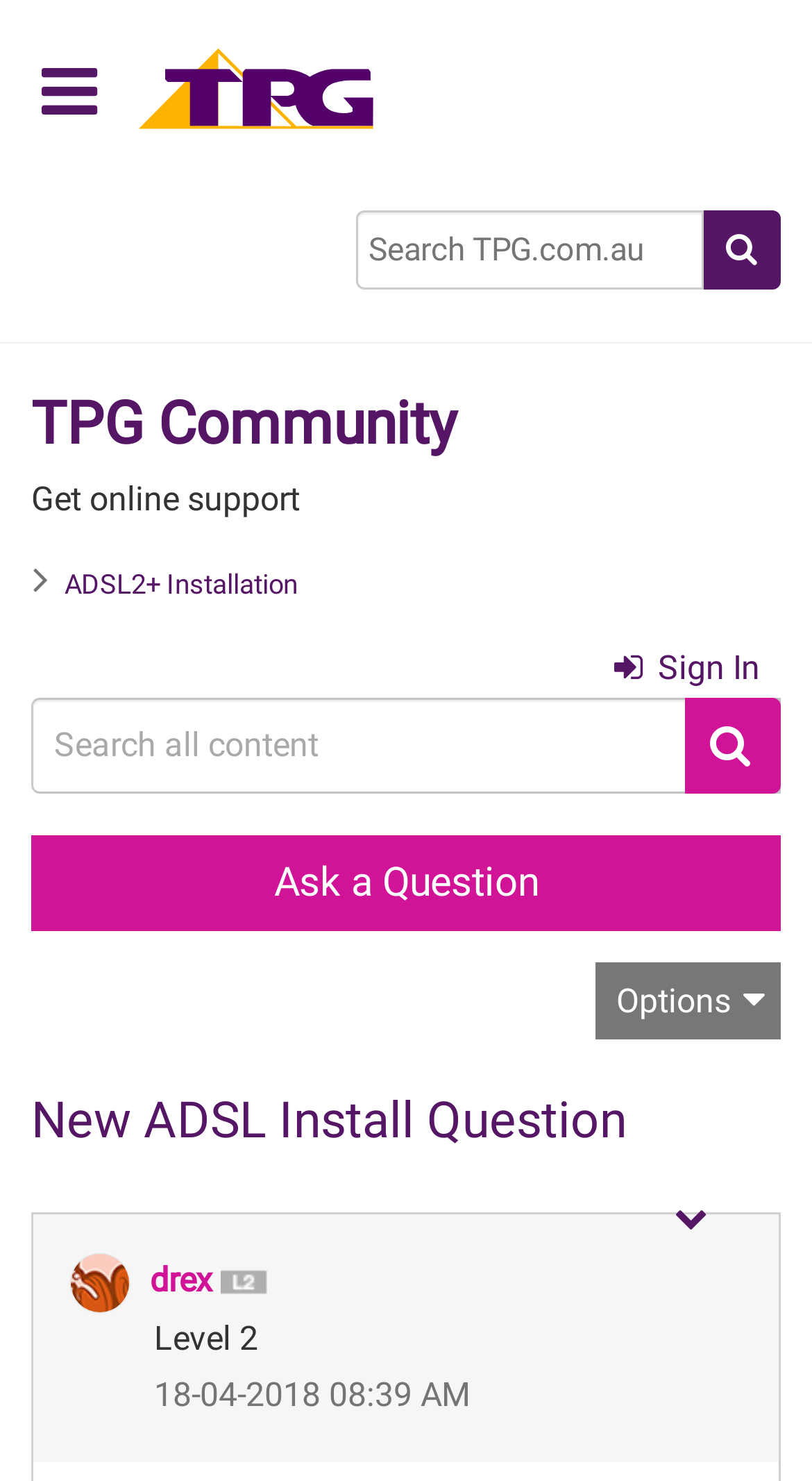Please identify the bounding box coordinates for the region that you need to click to follow this instruction: "Show post options".

[0.805, 0.804, 0.887, 0.851]